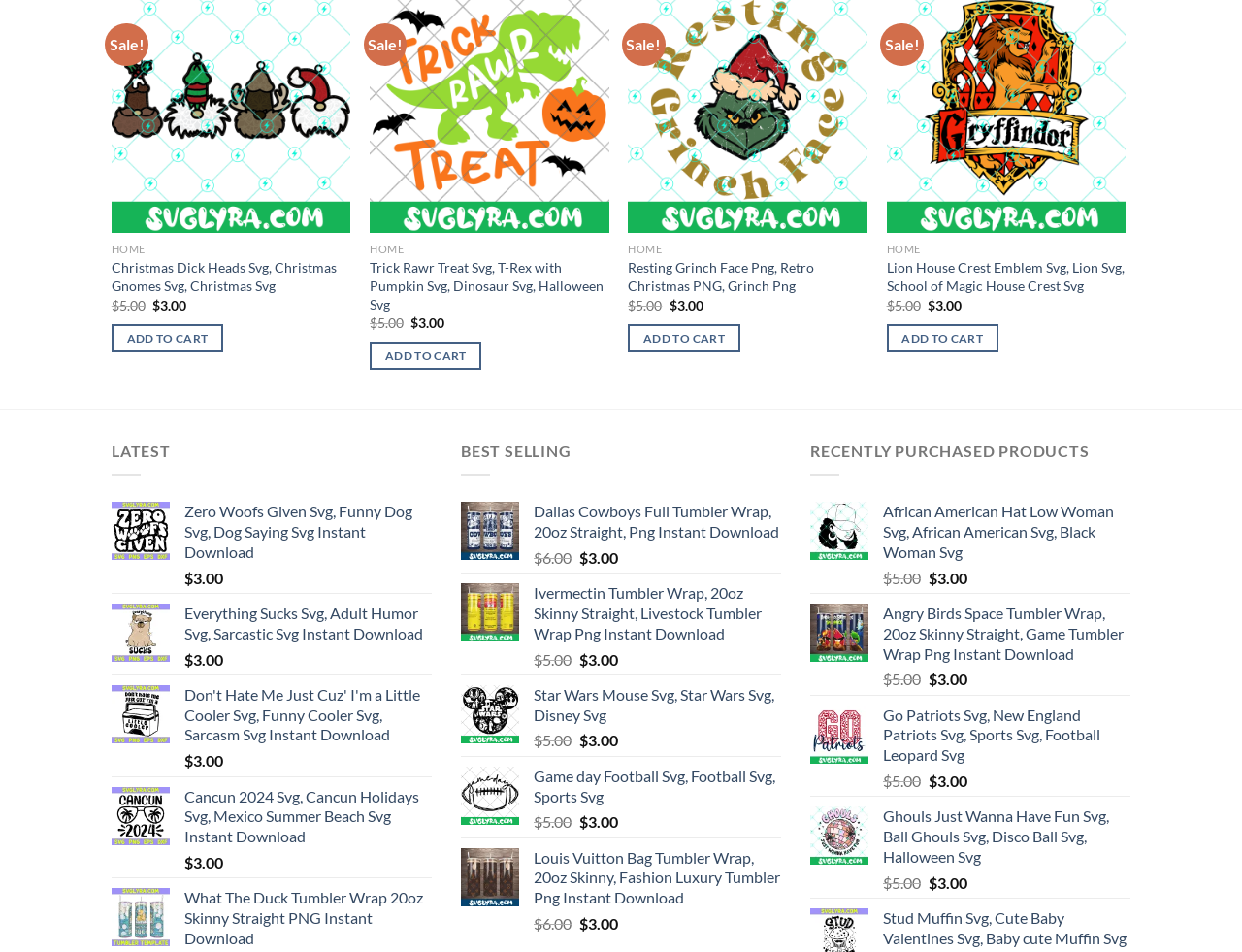Using the element description: "Quick View", determine the bounding box coordinates. The coordinates should be in the format [left, top, right, bottom], with values between 0 and 1.

[0.09, 0.246, 0.282, 0.281]